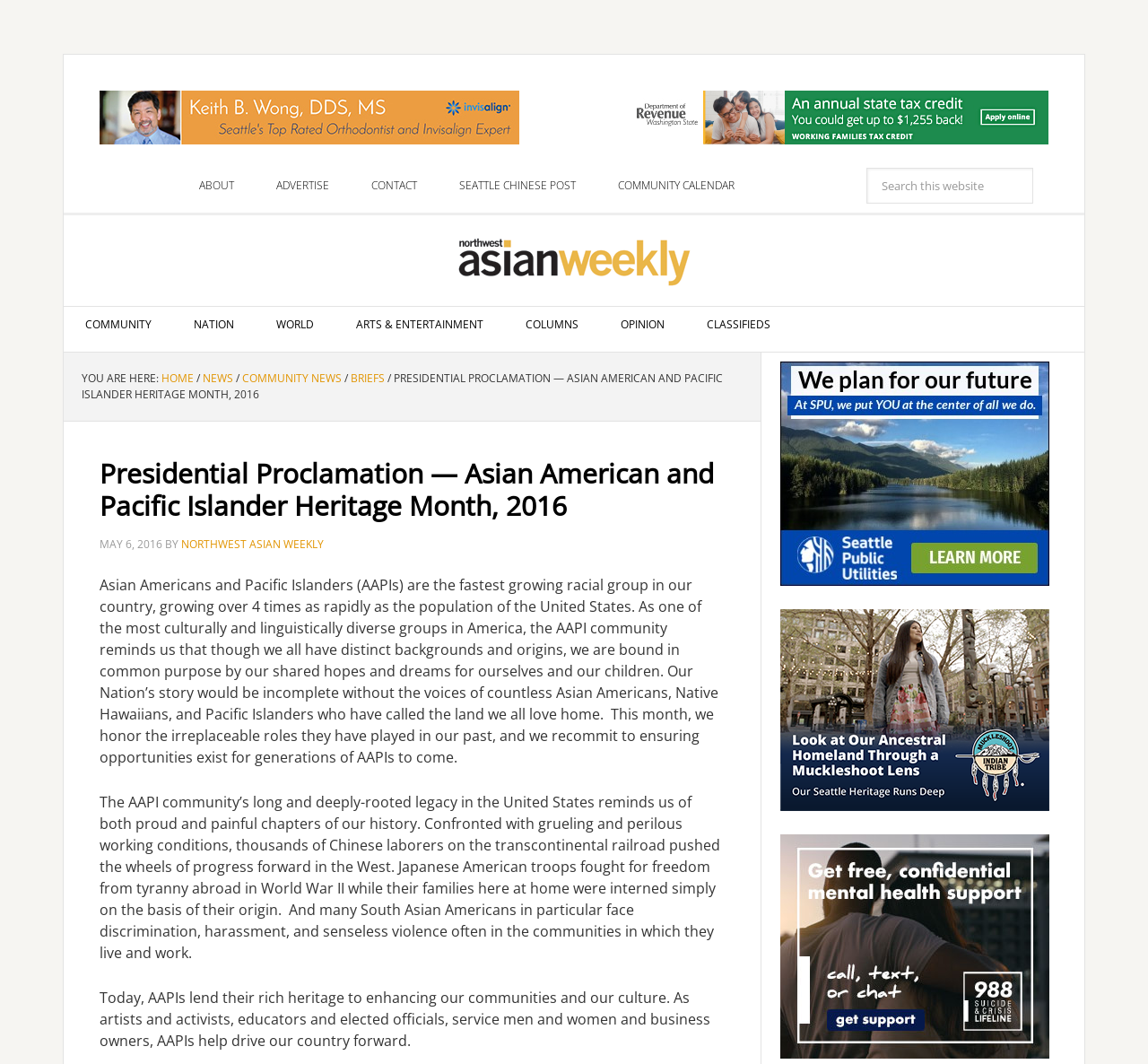Please find the bounding box coordinates of the element's region to be clicked to carry out this instruction: "Go to ABOUT page".

[0.155, 0.158, 0.223, 0.191]